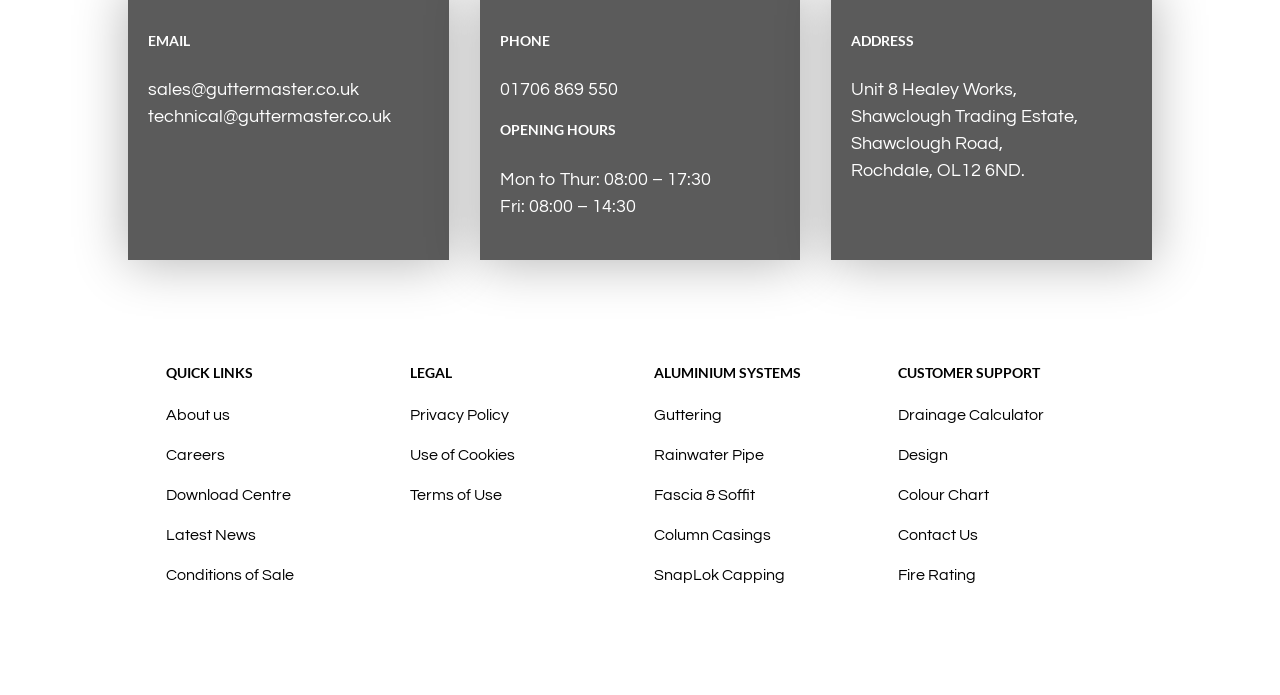Give a one-word or short-phrase answer to the following question: 
What is the email address for sales?

sales@guttermaster.co.uk